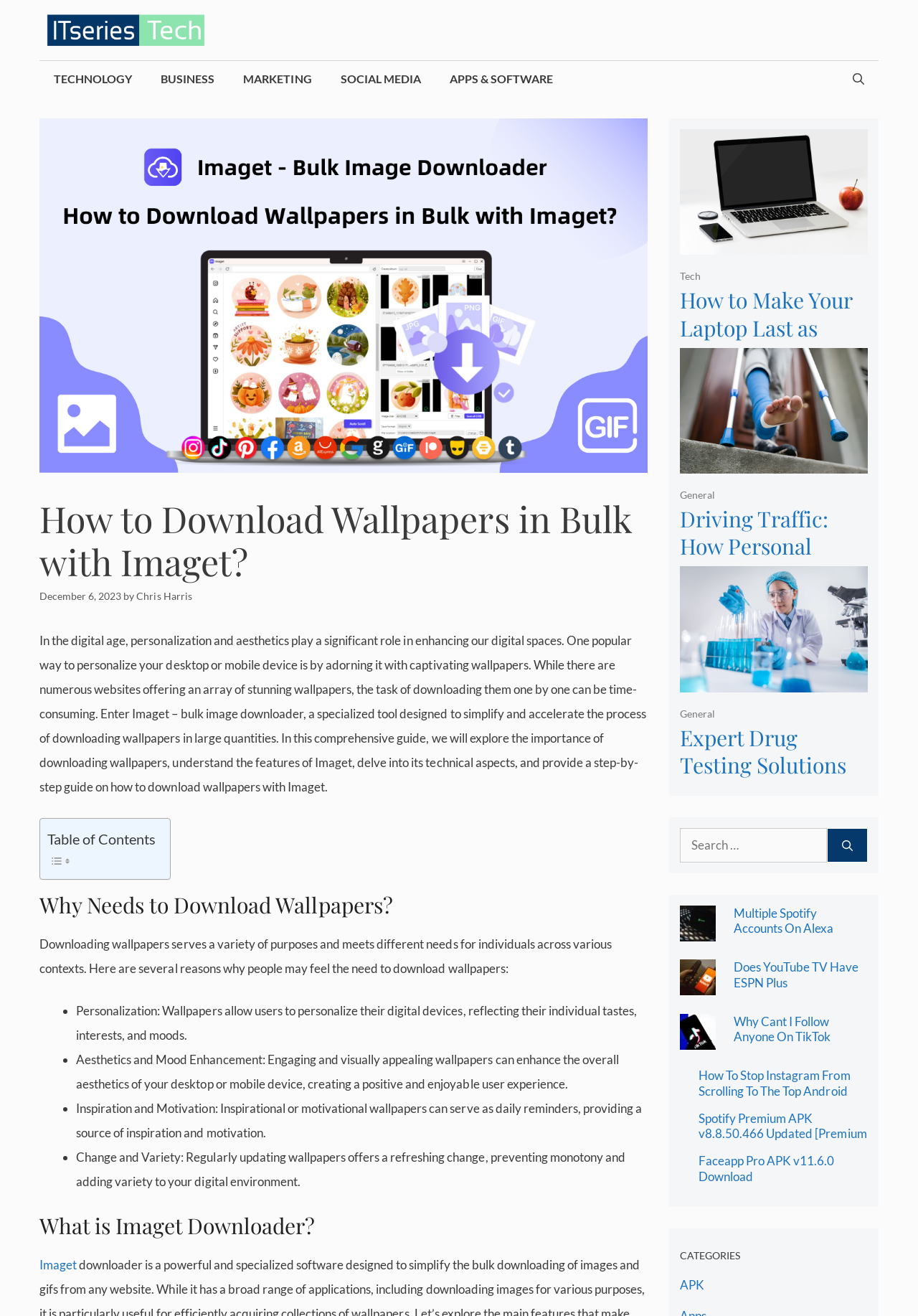Locate the bounding box of the UI element described by: "Social Media" in the given webpage screenshot.

[0.355, 0.046, 0.474, 0.074]